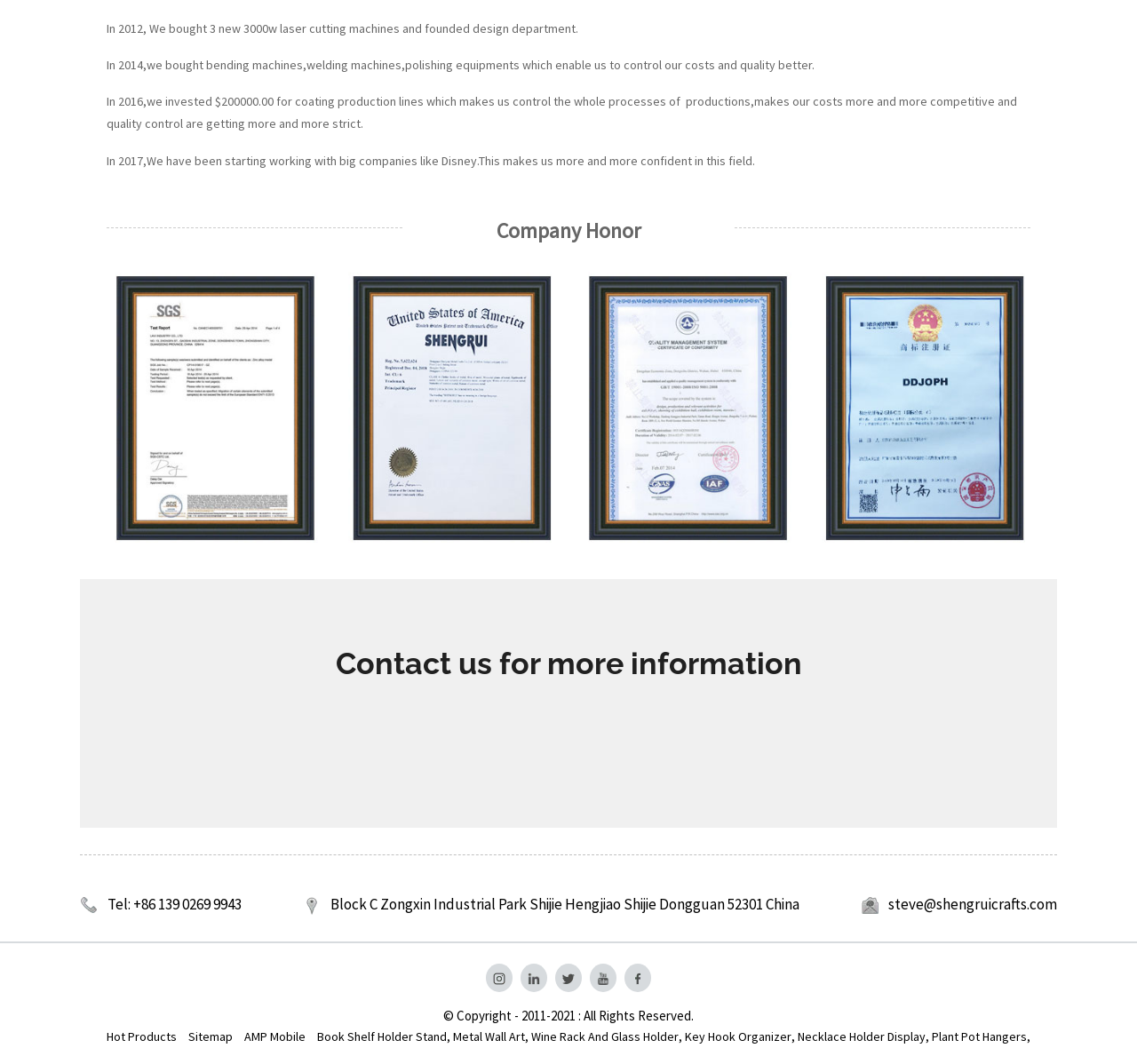Please find the bounding box coordinates of the element's region to be clicked to carry out this instruction: "View our Sitemap".

[0.166, 0.966, 0.205, 0.983]